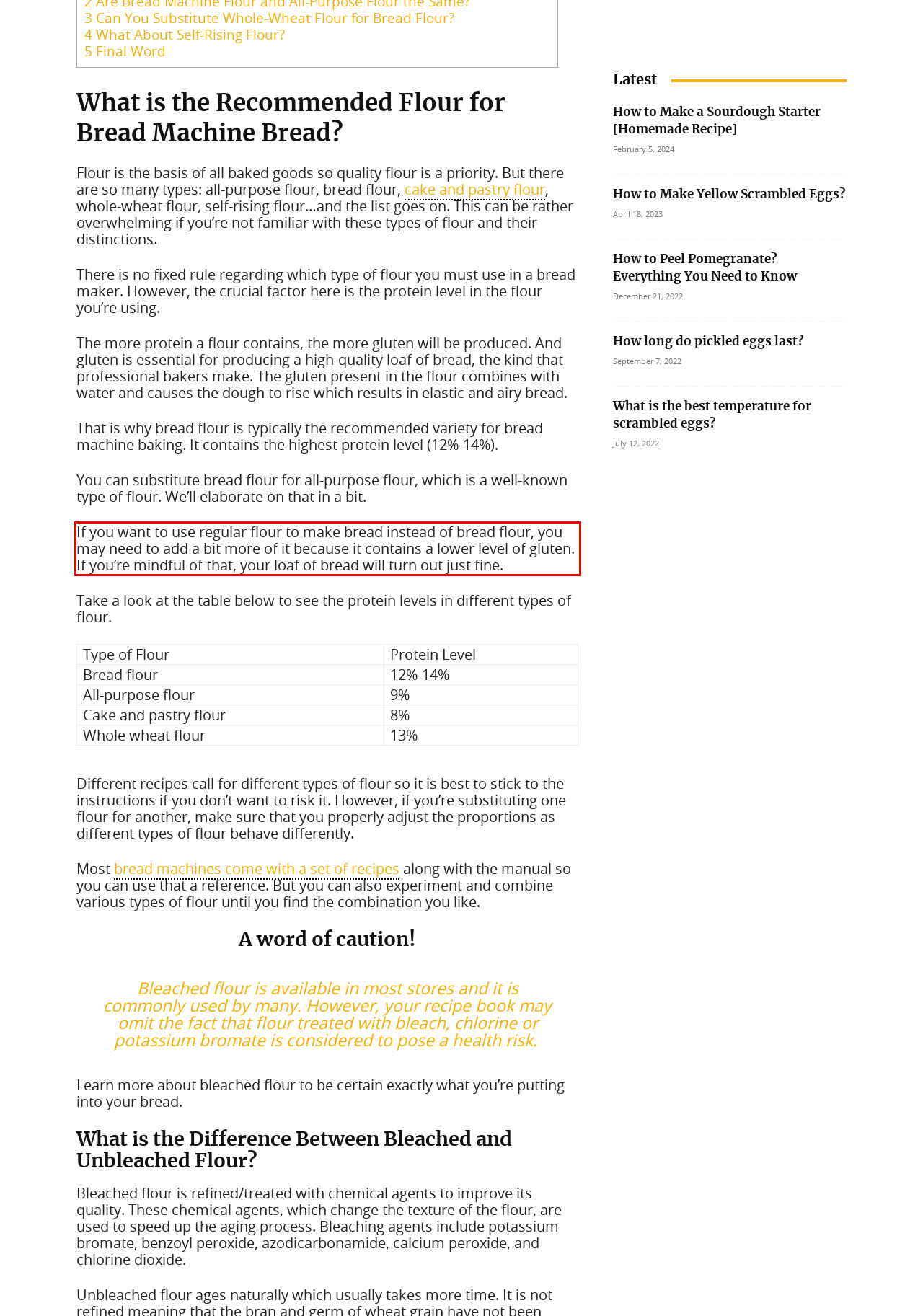From the given screenshot of a webpage, identify the red bounding box and extract the text content within it.

If you want to use regular flour to make bread instead of bread flour, you may need to add a bit more of it because it contains a lower level of gluten. If you’re mindful of that, your loaf of bread will turn out just fine.